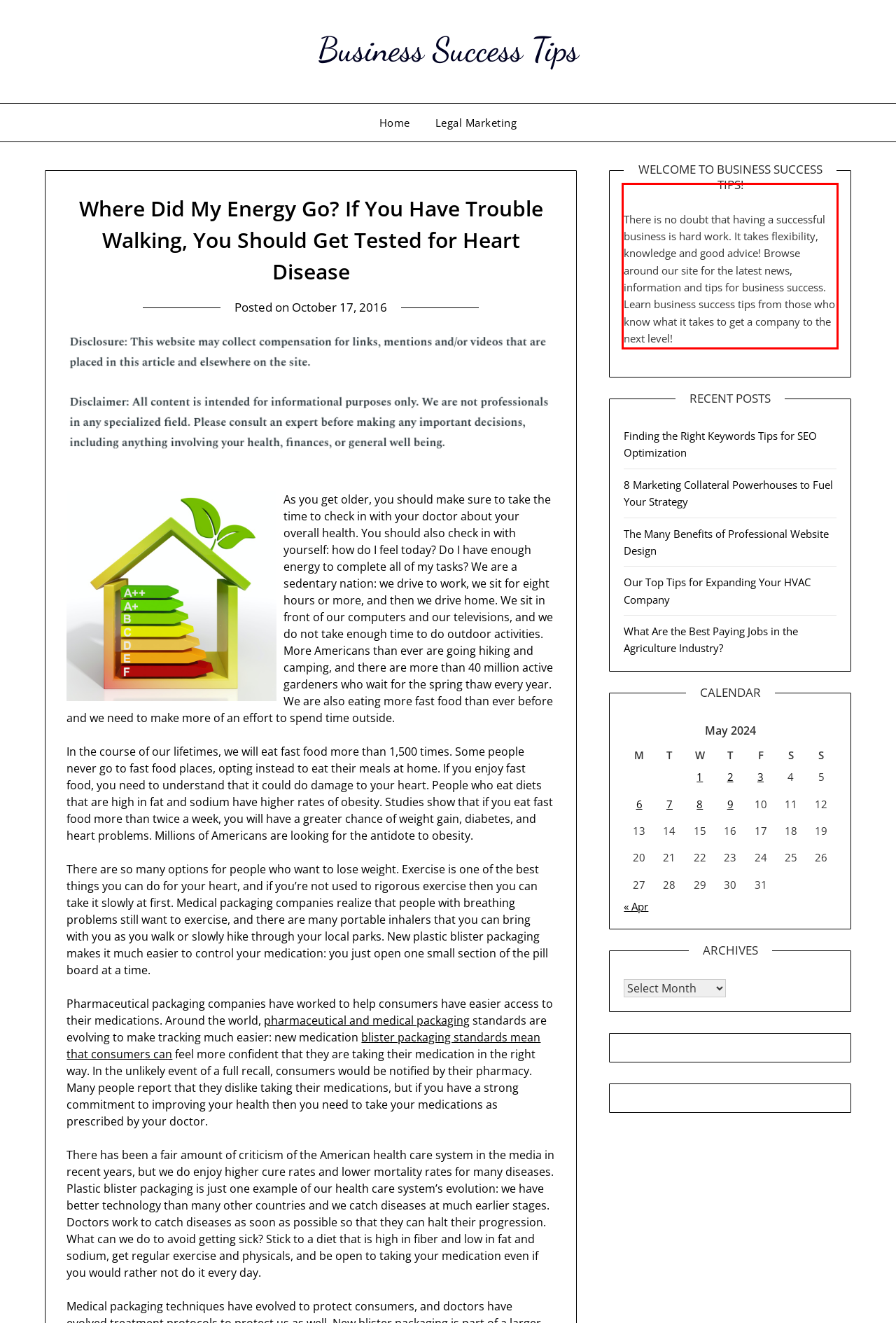You have a screenshot of a webpage, and there is a red bounding box around a UI element. Utilize OCR to extract the text within this red bounding box.

There is no doubt that having a successful business is hard work. It takes flexibility, knowledge and good advice! Browse around our site for the latest news, information and tips for business success. Learn business success tips from those who know what it takes to get a company to the next level!